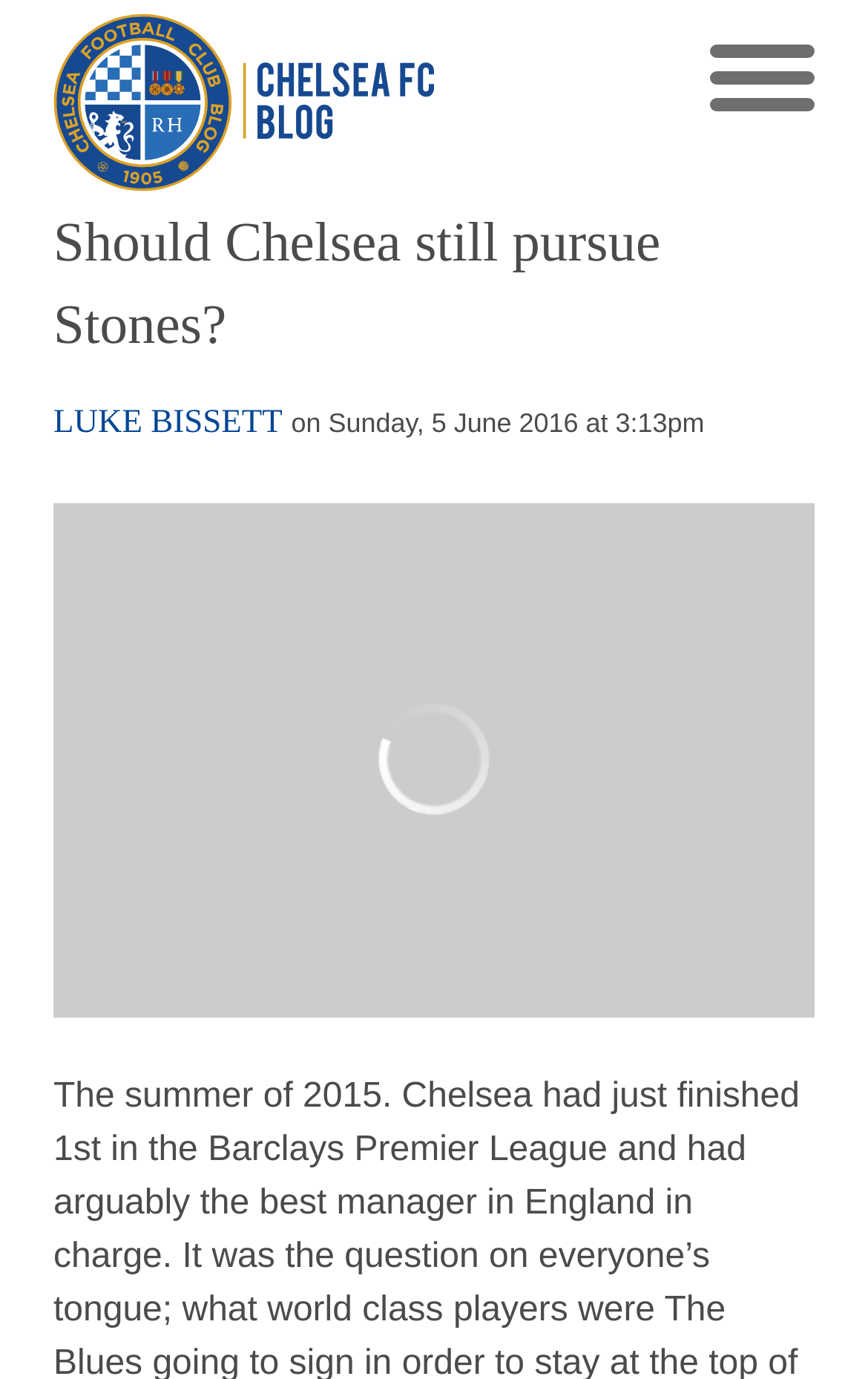Please answer the following question as detailed as possible based on the image: 
What is the position of the blog logo?

The blog logo can be found in the top-left corner of the webpage, where there is a link with an image. The bounding box coordinates of this element are [0.062, 0.01, 0.5, 0.139], which indicates that it is located at the top-left corner of the webpage.